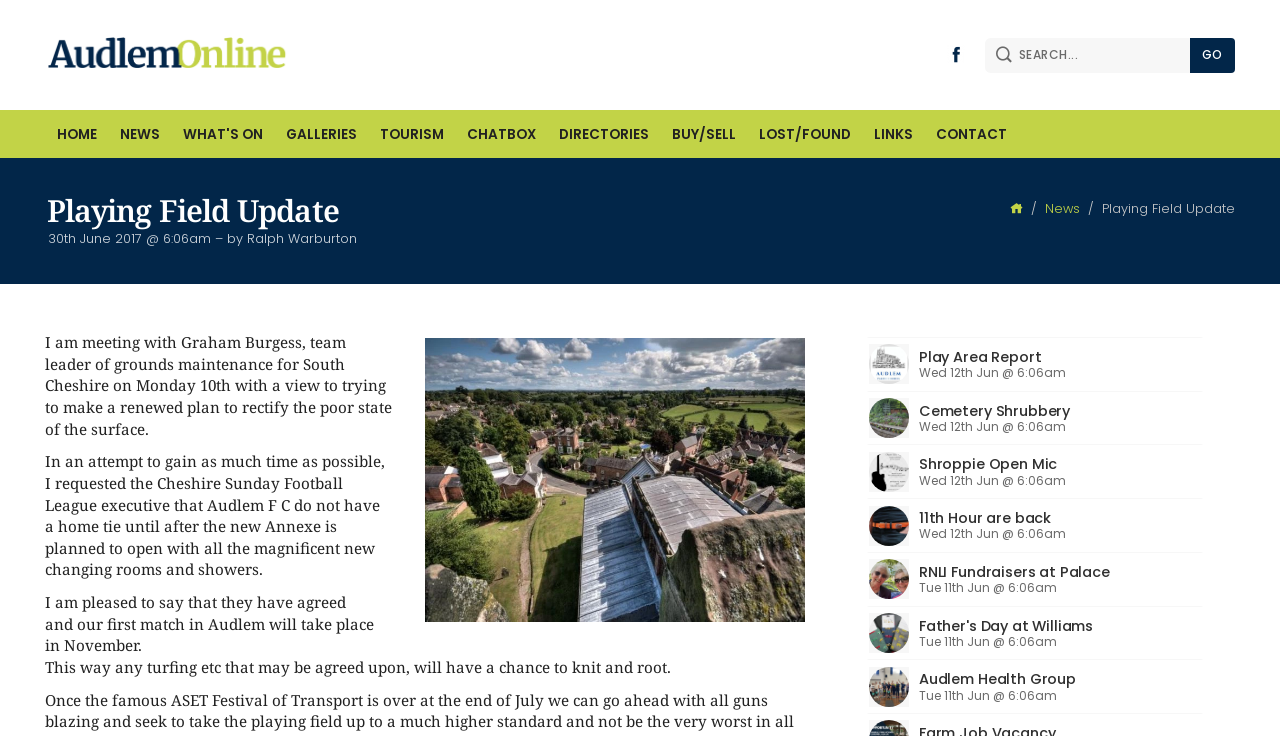What is the current state of the surface? Refer to the image and provide a one-word or short phrase answer.

Poor